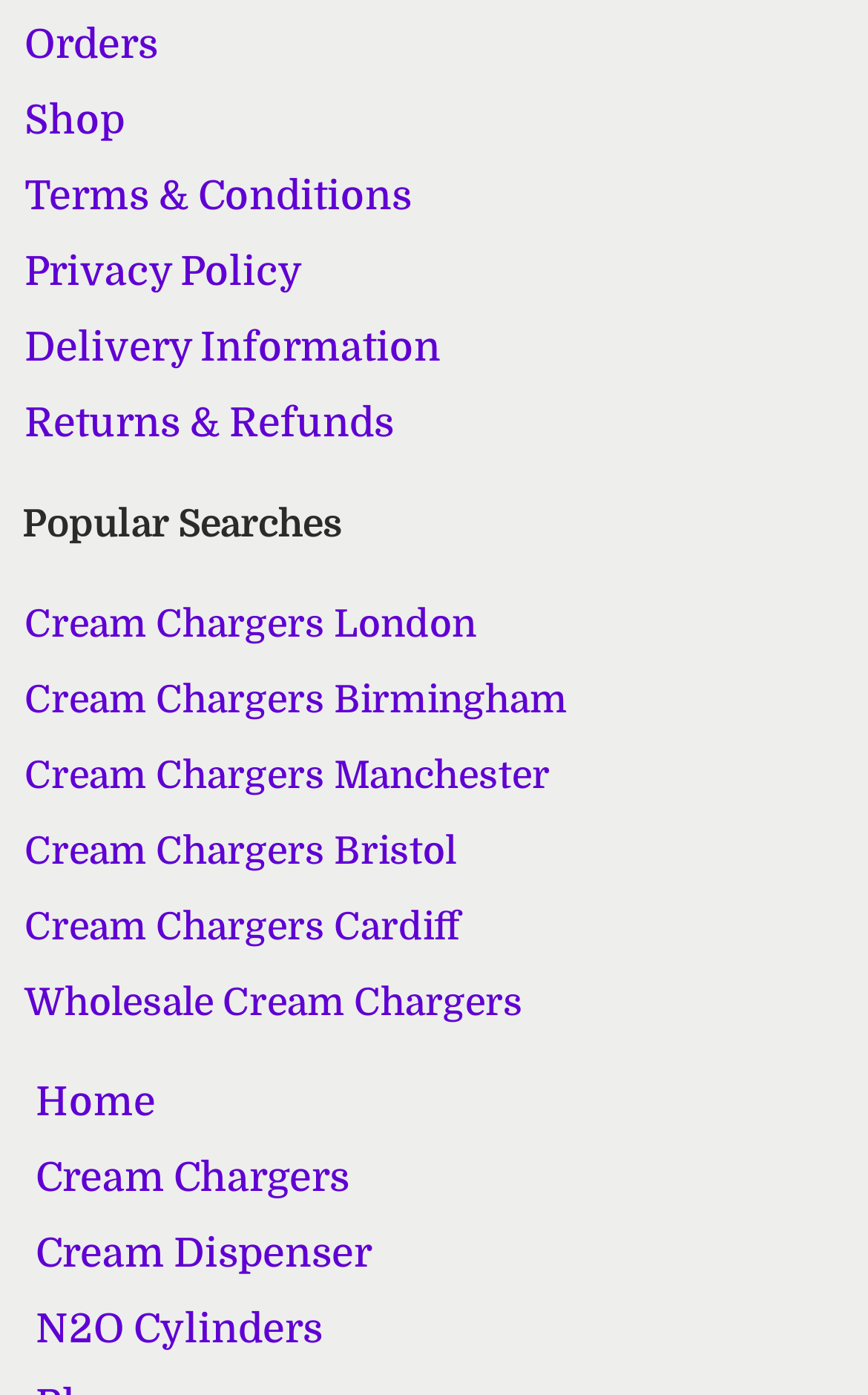Please analyze the image and give a detailed answer to the question:
What are the three items listed below the popular searches section?

Below the 'Popular Searches' section, there are three links listed: 'Home', 'Cream Chargers', and 'Cream Dispenser'. These links are likely to be related to the main products or services offered by the website.